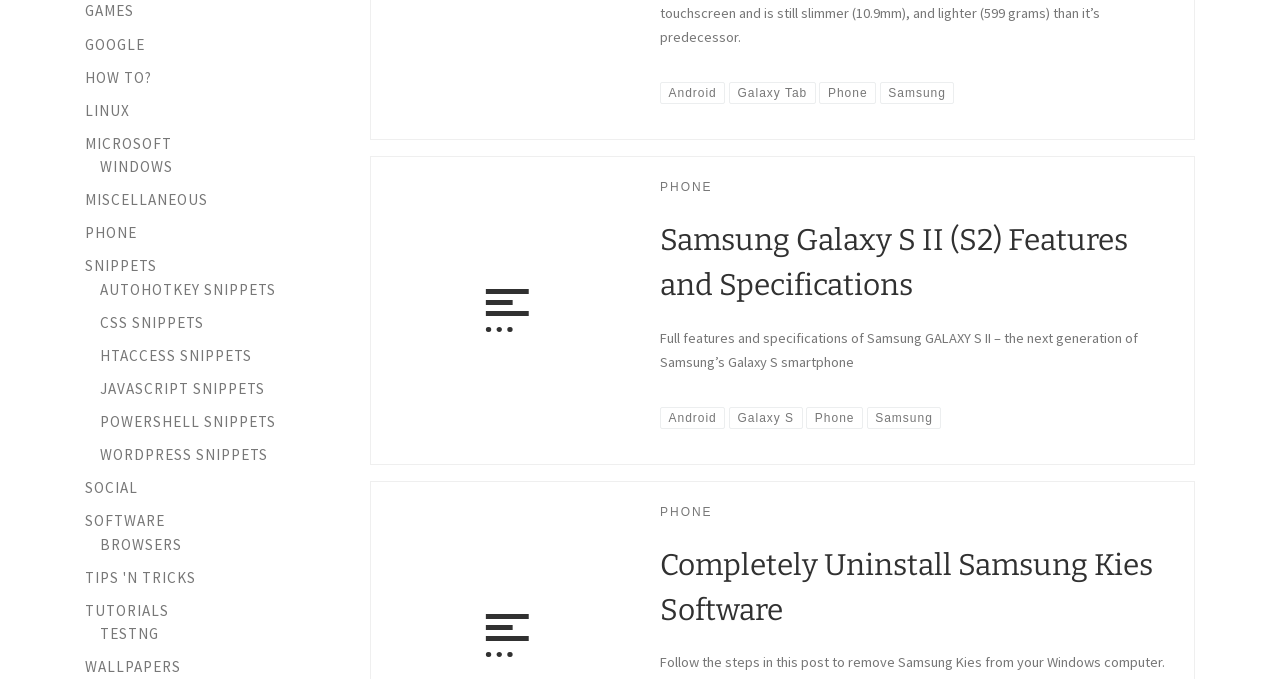Could you provide the bounding box coordinates for the portion of the screen to click to complete this instruction: "Go to HOME page"?

None